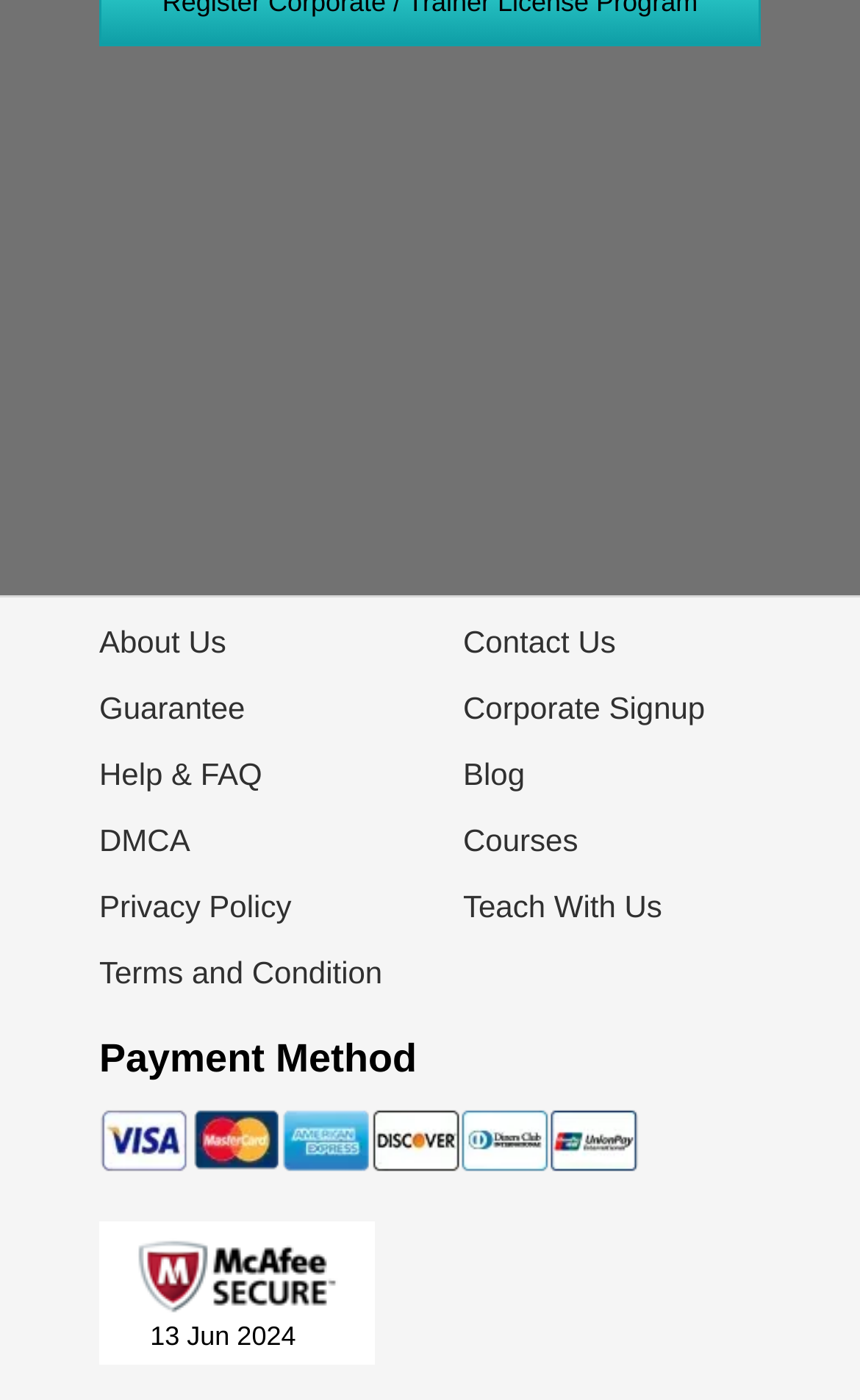Locate the UI element described by Guarantee in the provided webpage screenshot. Return the bounding box coordinates in the format (top-left x, top-left y, bottom-right x, bottom-right y), ensuring all values are between 0 and 1.

[0.115, 0.463, 0.285, 0.488]